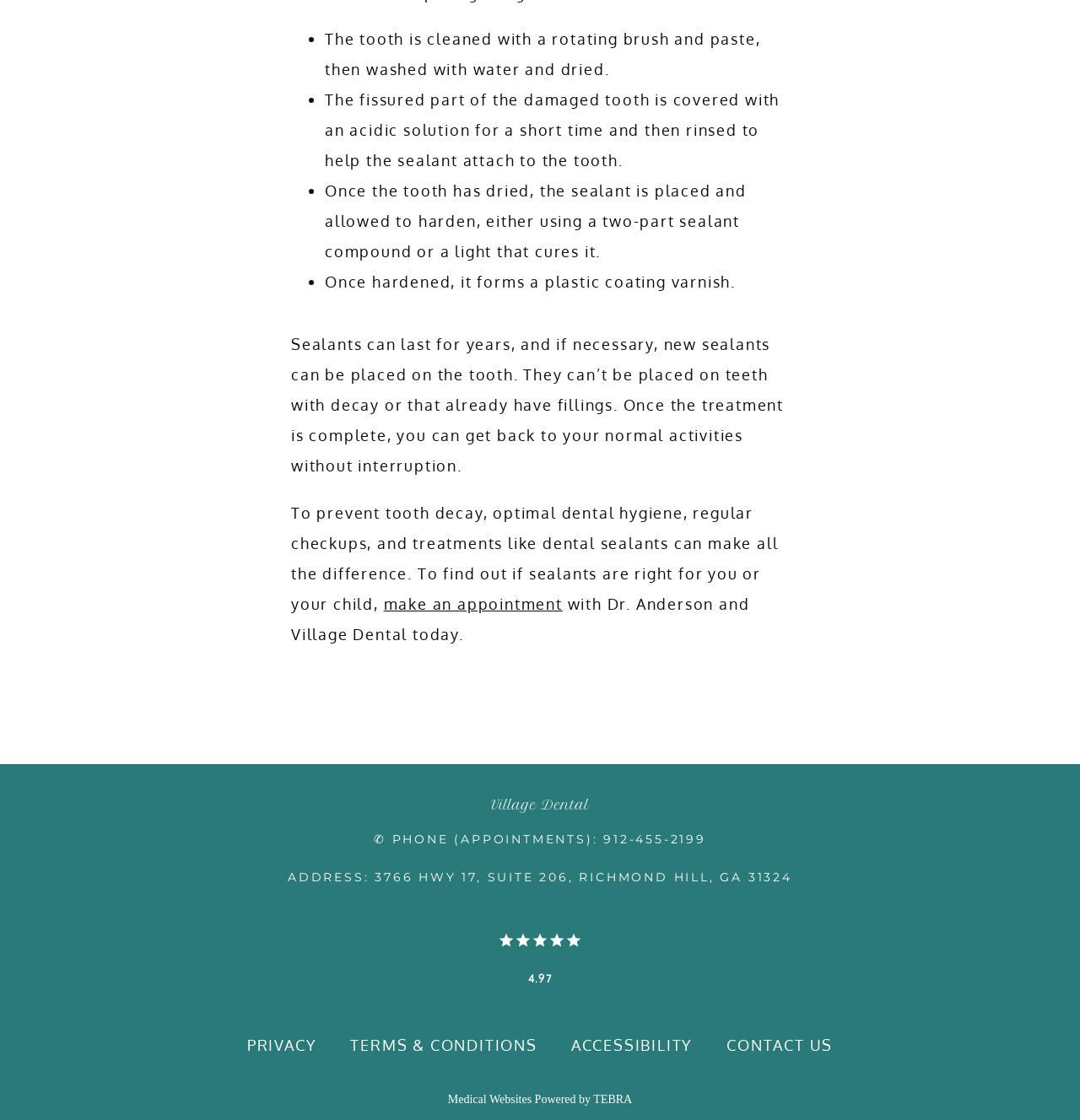What is the phone number for appointments?
Give a detailed response to the question by analyzing the screenshot.

The phone number for appointments is found in the link element with the text 'PHONE (APPOINTMENTS): 912-455-2199 ADDRESS: 3766 HWY 17, SUITE 206, RICHMOND HILL, GA 31324'.